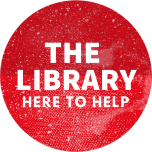Illustrate the image with a detailed caption.

The image features a bold design with a circular red background. Prominently displayed in white text are the words "THE LIBRARY" at the top, and "HERE TO HELP" at the bottom. This graphic conveys a supportive message, emphasizing the library's role as a resource for assistance and guidance. The vibrant colors and clear typography are designed to attract attention, making it an effective visual representation of the library's welcoming approach to helping students and visitors.